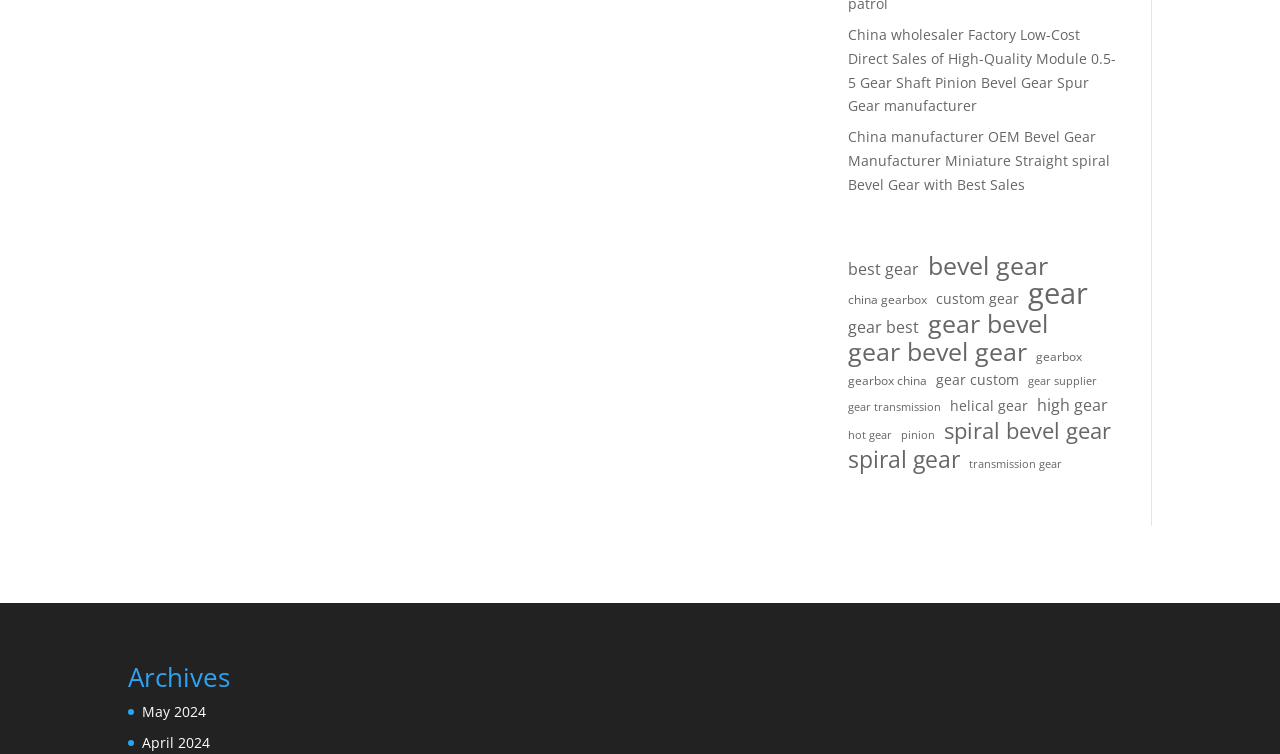Please identify the bounding box coordinates of the area that needs to be clicked to follow this instruction: "View Archives".

[0.1, 0.881, 0.197, 0.929]